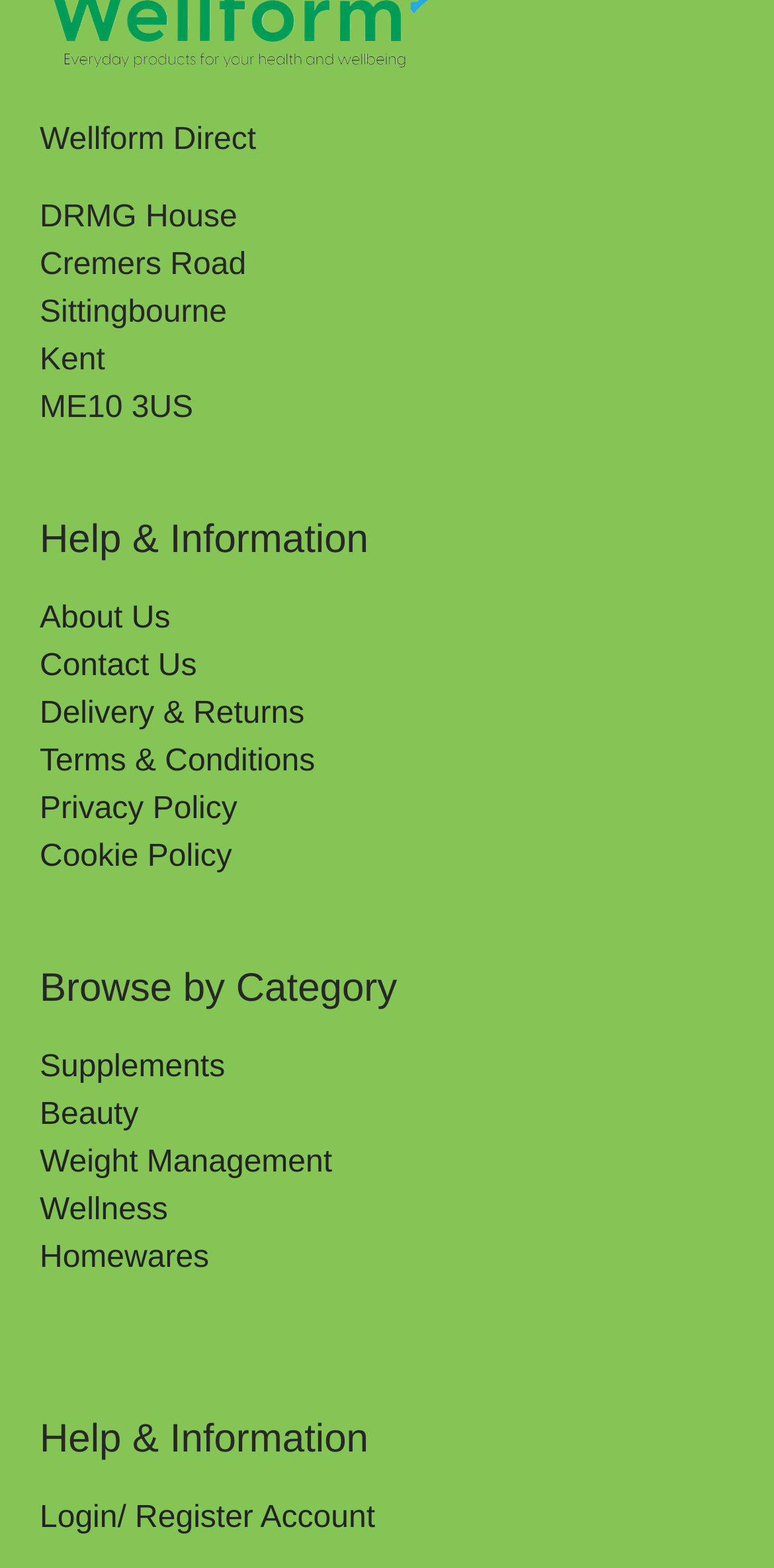How many links are available under 'Help & Information'?
From the image, respond with a single word or phrase.

6